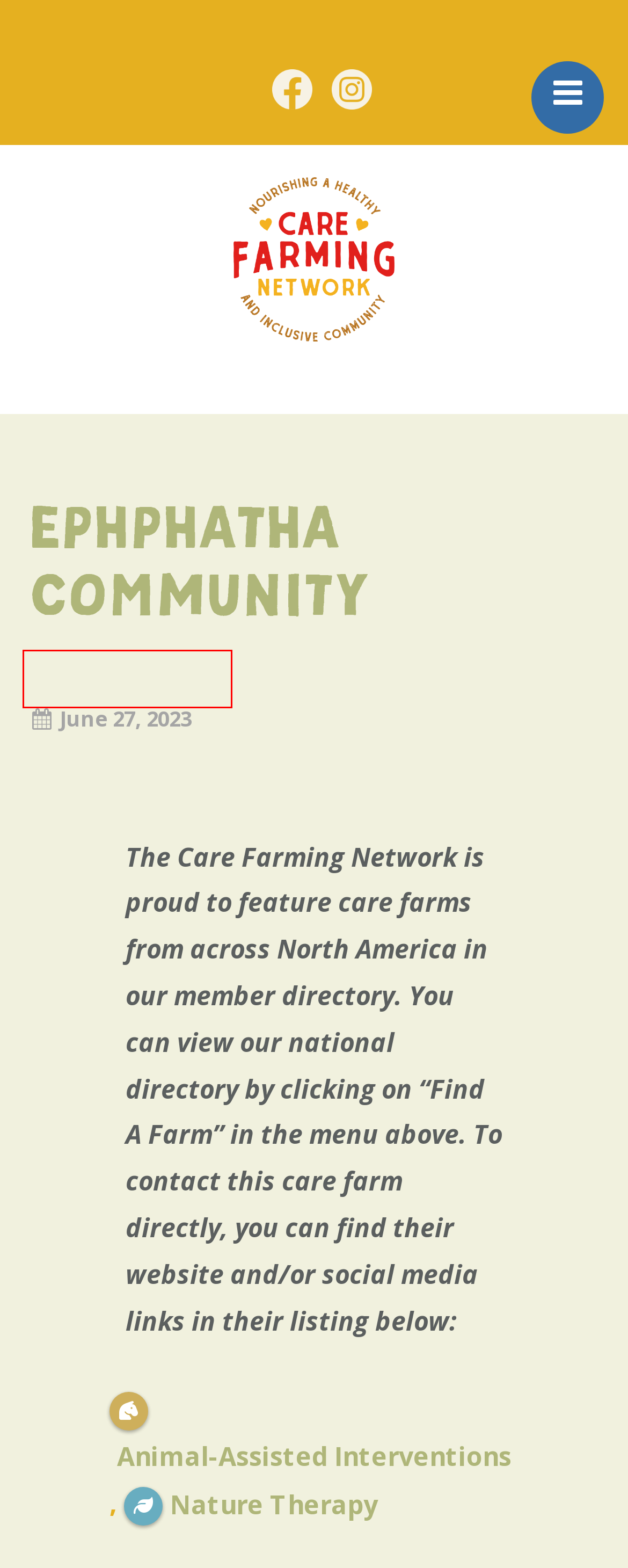You are looking at a screenshot of a webpage with a red bounding box around an element. Determine the best matching webpage description for the new webpage resulting from clicking the element in the red bounding box. Here are the descriptions:
A. Upcoming Events – Care Farming Network
B. About the CFN – Care Farming Network
C. Donate – Care Farming Network
D. Resources – Care Farming Network
E. Care Farming Network
F. Nature Therapy – Care Farming Network
G. Find a Care Farm – Care Farming Network
H. Blog – Care Farming Network

D